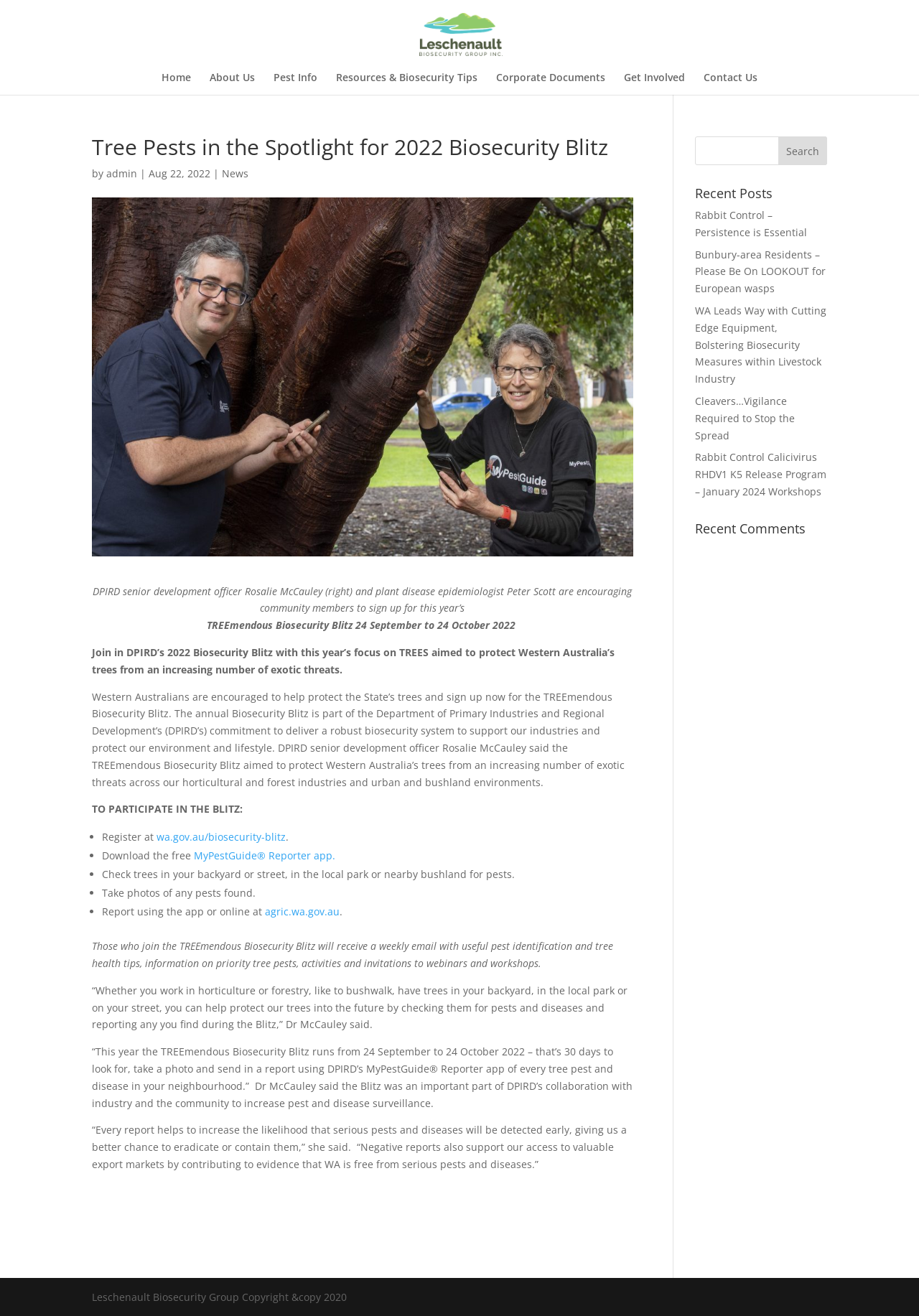Provide the bounding box coordinates of the HTML element this sentence describes: "Resources & Biosecurity Tips". The bounding box coordinates consist of four float numbers between 0 and 1, i.e., [left, top, right, bottom].

[0.366, 0.055, 0.52, 0.072]